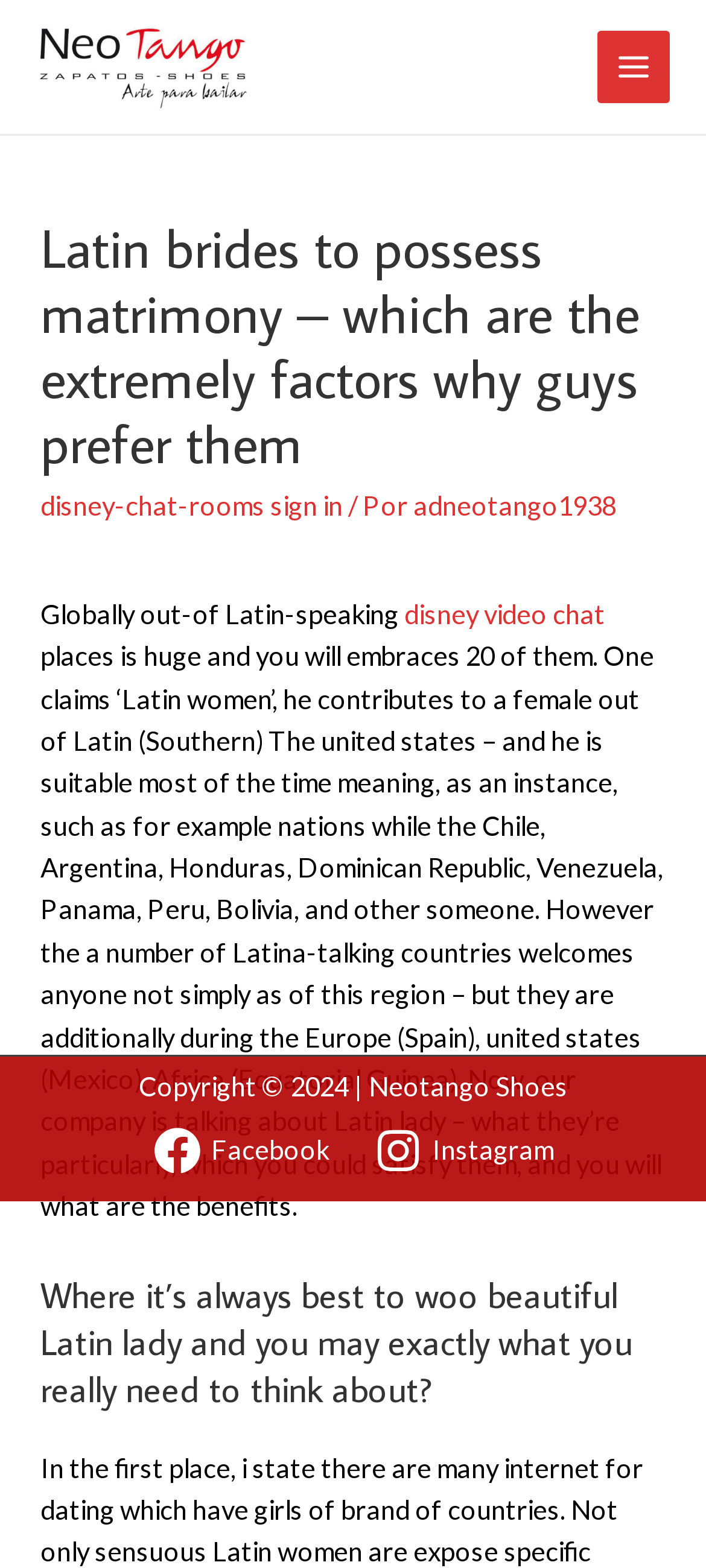Provide a thorough description of this webpage.

This webpage is about Latin brides and matrimony. At the top left, there is a logo of Neotango Shoes, accompanied by a link with the same name. Below the logo, there is a main menu button on the top right. 

The main content of the webpage is divided into several sections. The first section has a heading that repeats the title of the webpage. Below the heading, there are three links: "disney-chat-rooms sign in", "adneotango1938", and "disney video chat". These links are separated by a static text "/ Por". 

The next section starts with a static text "Globally out-of Latin-speaking" followed by a link "disney video chat". Then, there is a long paragraph of text that explains what Latin women are, how to meet them, and their benefits. 

Below this paragraph, there is another heading that asks "Where it’s always best to woo beautiful Latin lady and what you really need to think about?". 

At the bottom of the webpage, there is a copyright notice "Copyright © 2024 | Neotango Shoes" and two social media links, "Facebook" and "Instagram", each accompanied by an image.